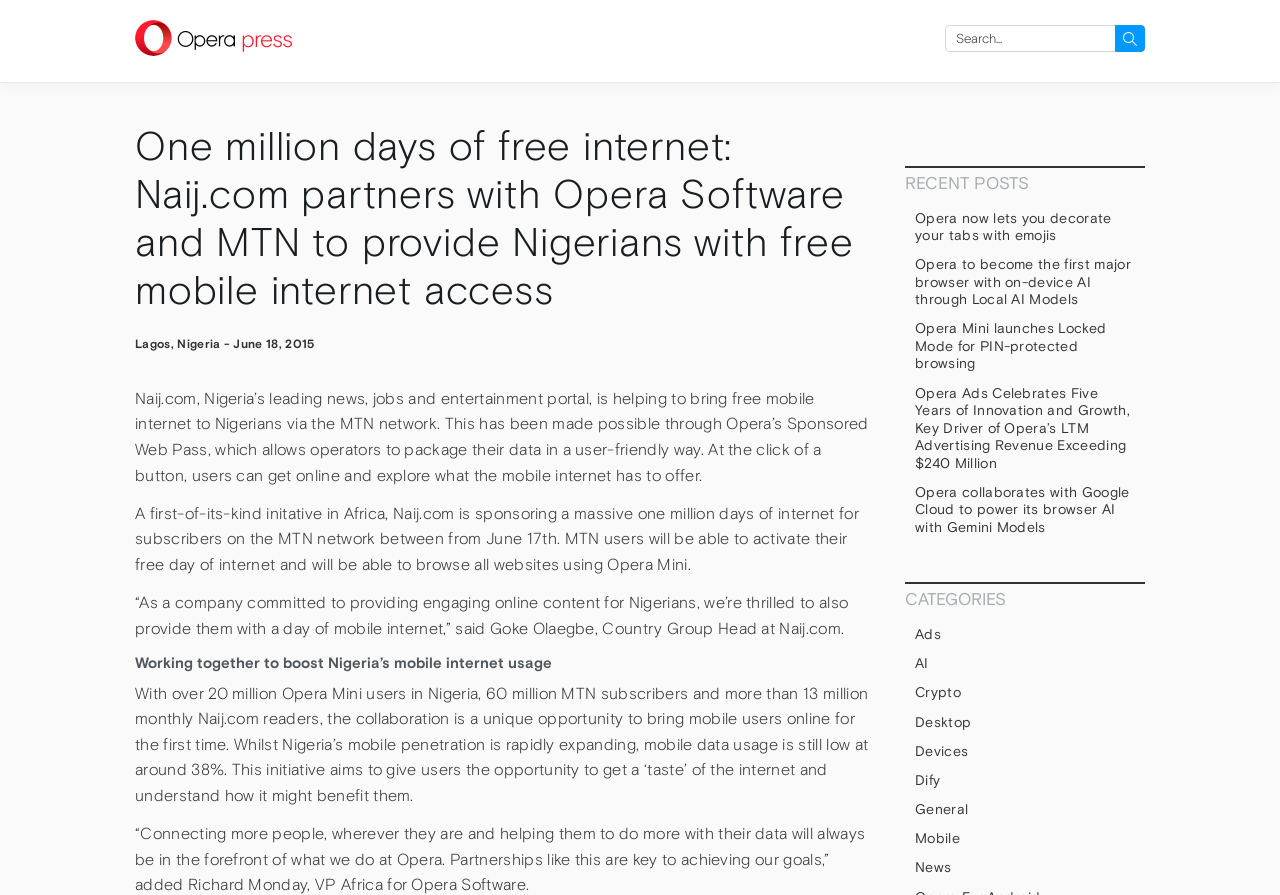Locate the bounding box of the UI element with the following description: "parent_node: Search for: name="s" placeholder="Search..."".

[0.738, 0.028, 0.895, 0.058]